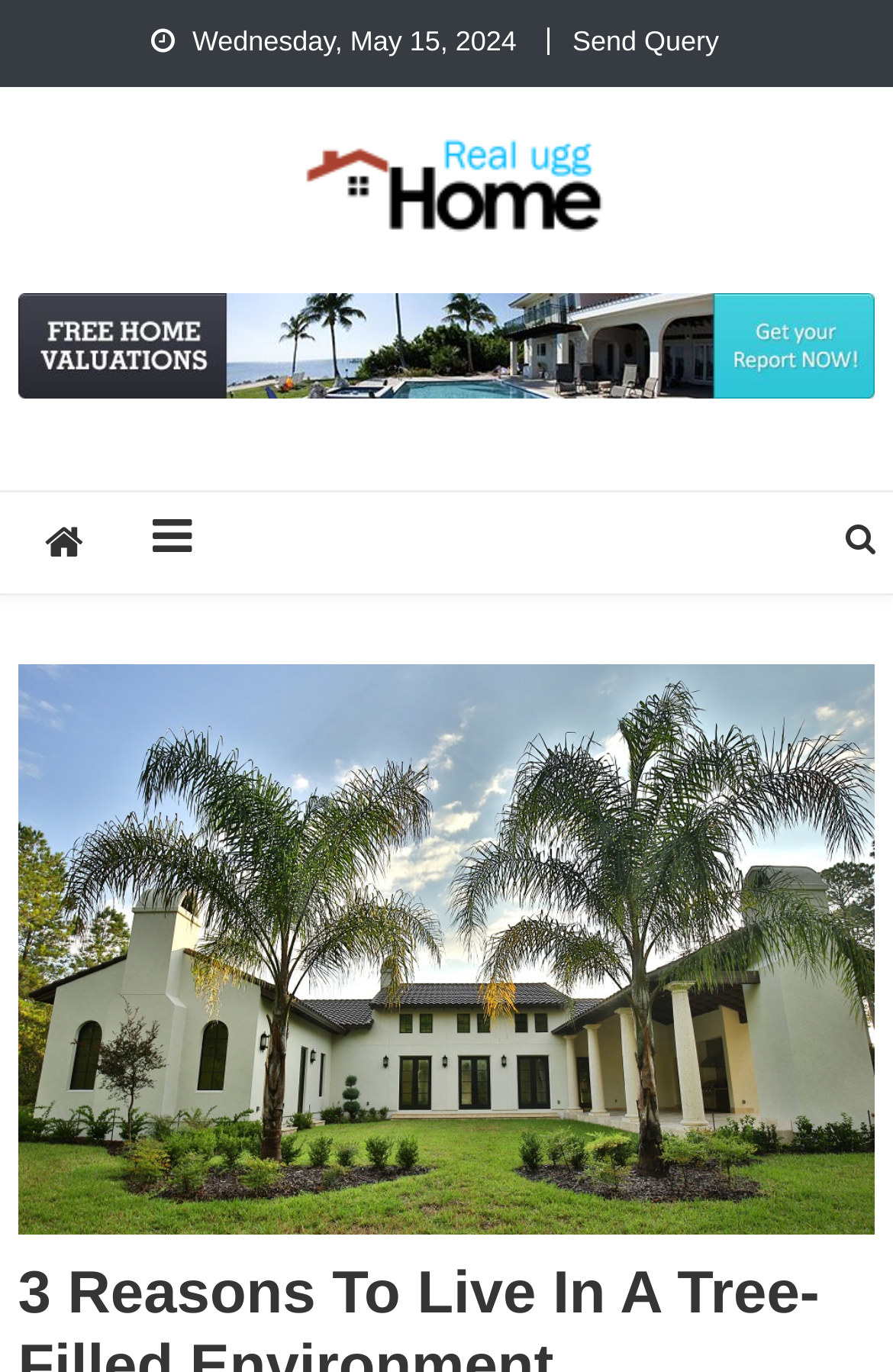How many navigation links are there at the top of the webpage?
Based on the image, give a concise answer in the form of a single word or short phrase.

2